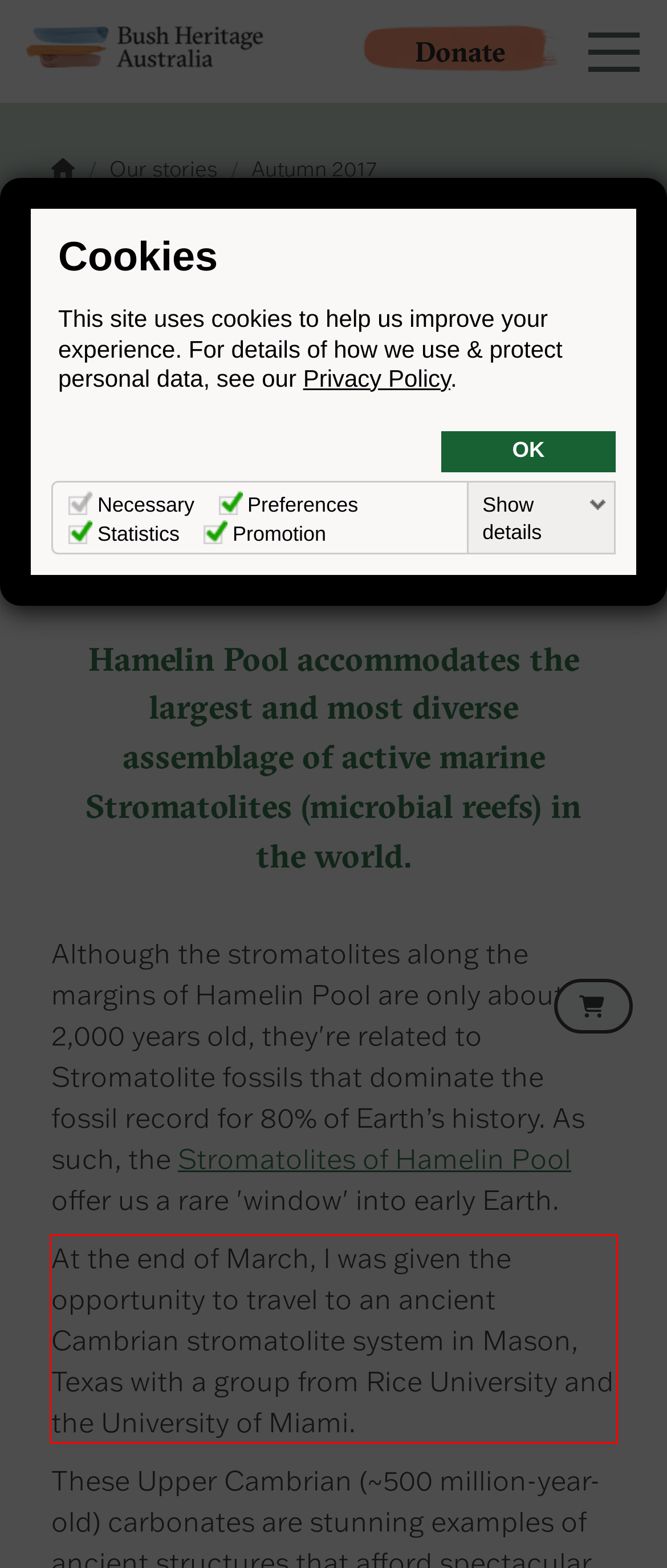Given a screenshot of a webpage containing a red bounding box, perform OCR on the text within this red bounding box and provide the text content.

At the end of March, I was given the opportunity to travel to an ancient Cambrian stromatolite system in Mason, Texas with a group from Rice University and the University of Miami.